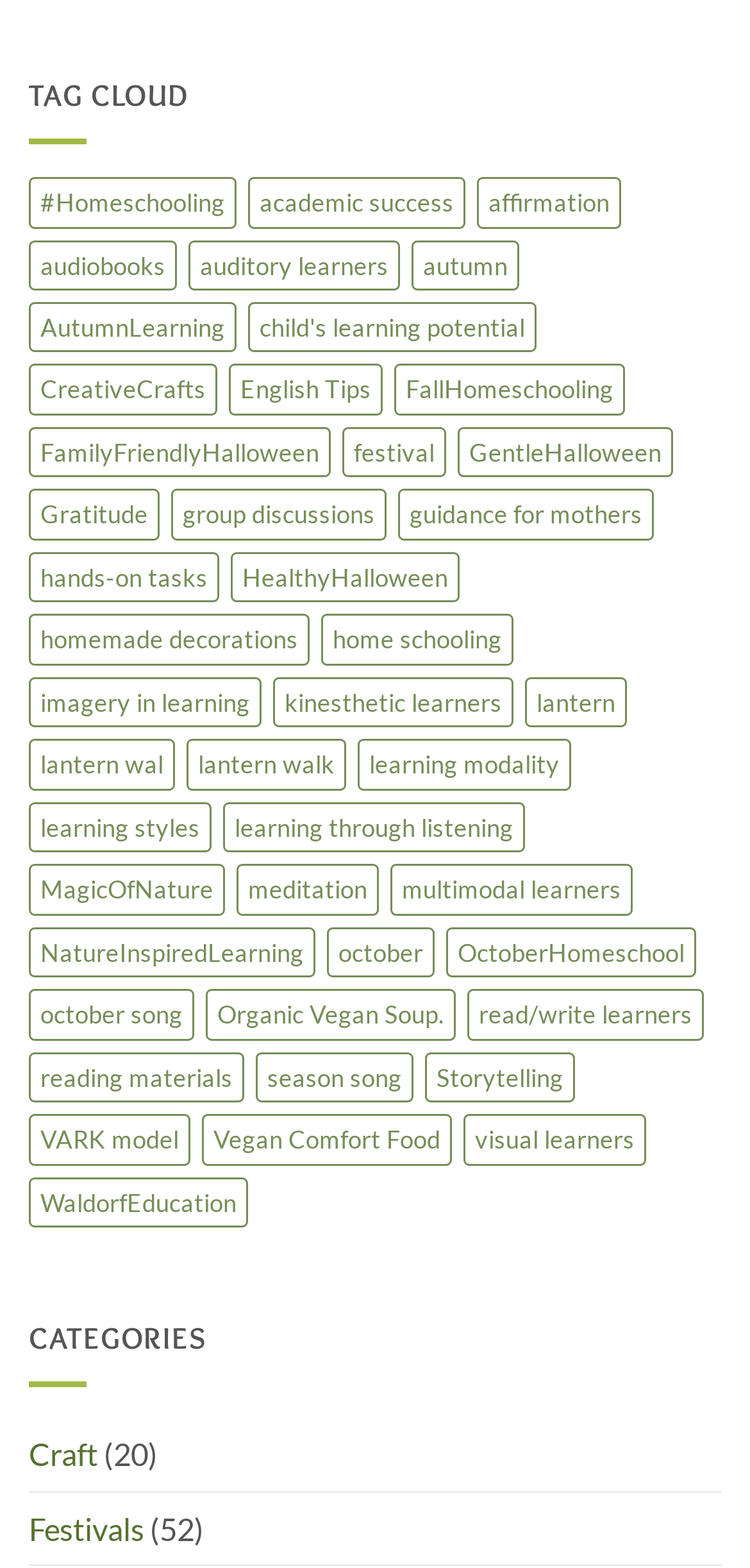Respond to the following question using a concise word or phrase: 
How many categories are there?

2